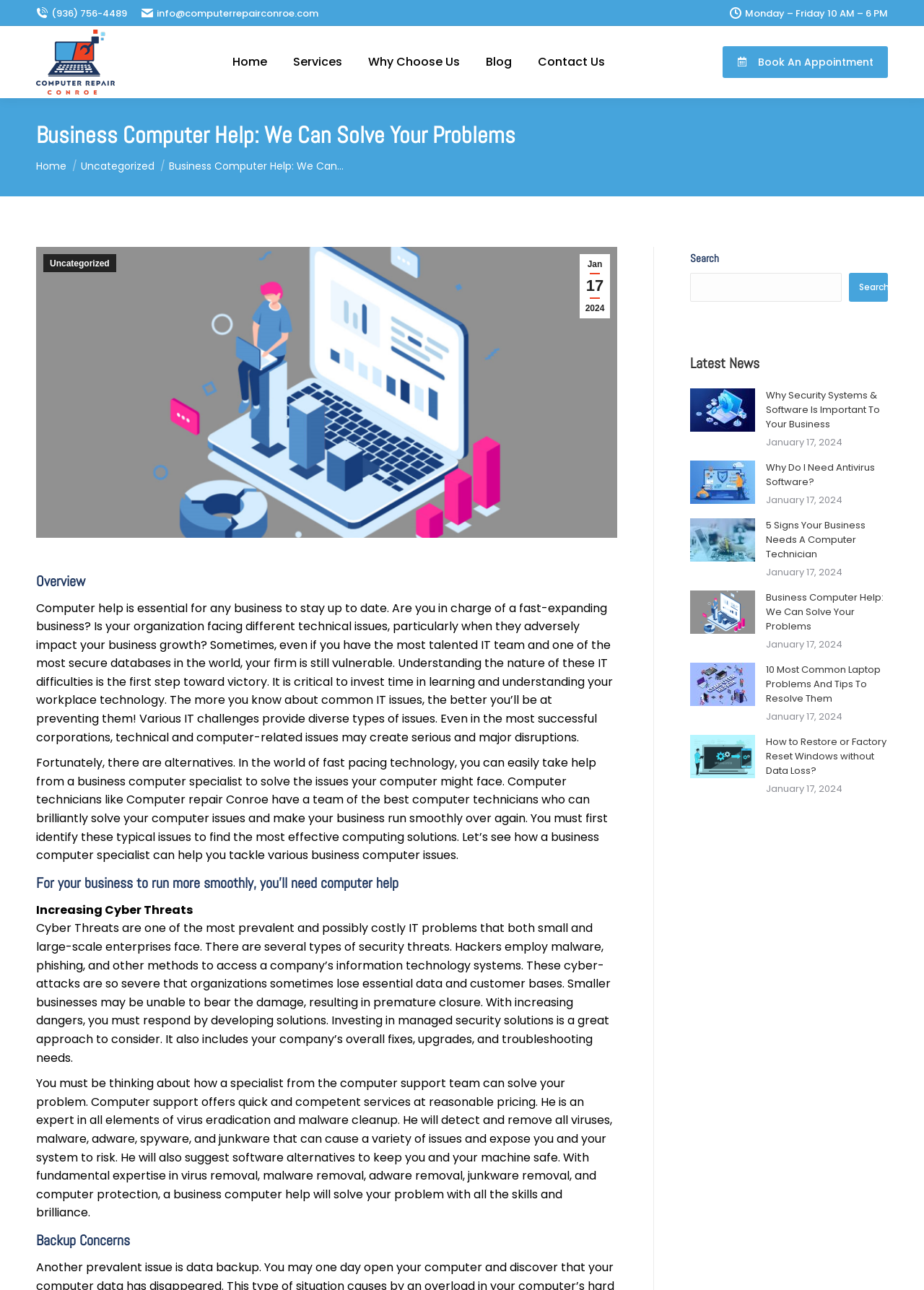What is the phone number of Computer Repair Conroe?
Carefully analyze the image and provide a thorough answer to the question.

I found the phone number by looking at the link element with the text ' (936) 756-4489' at the top of the webpage, which is likely a contact information section.